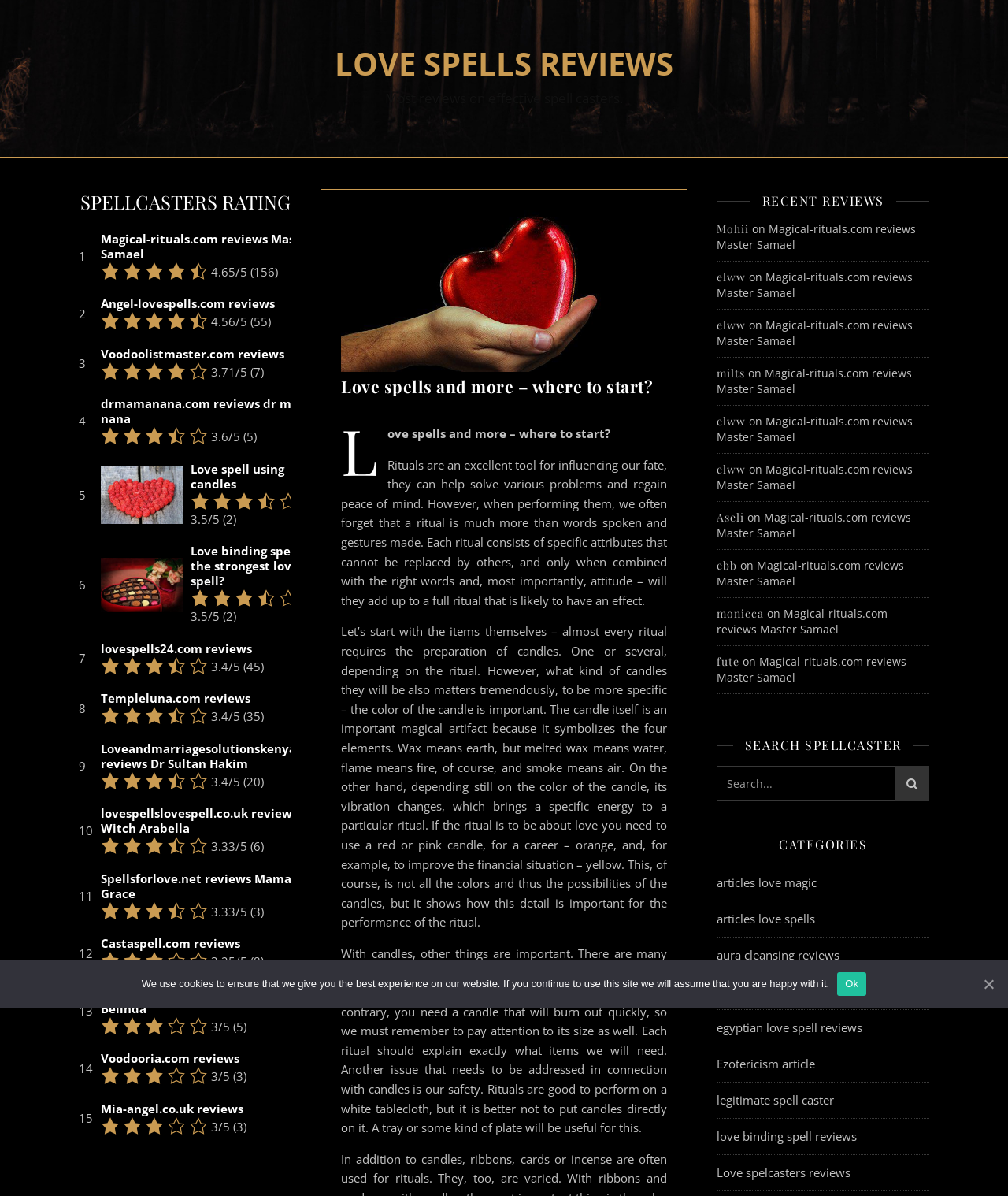Can you specify the bounding box coordinates for the region that should be clicked to fulfill this instruction: "Click on the 'About' link".

None